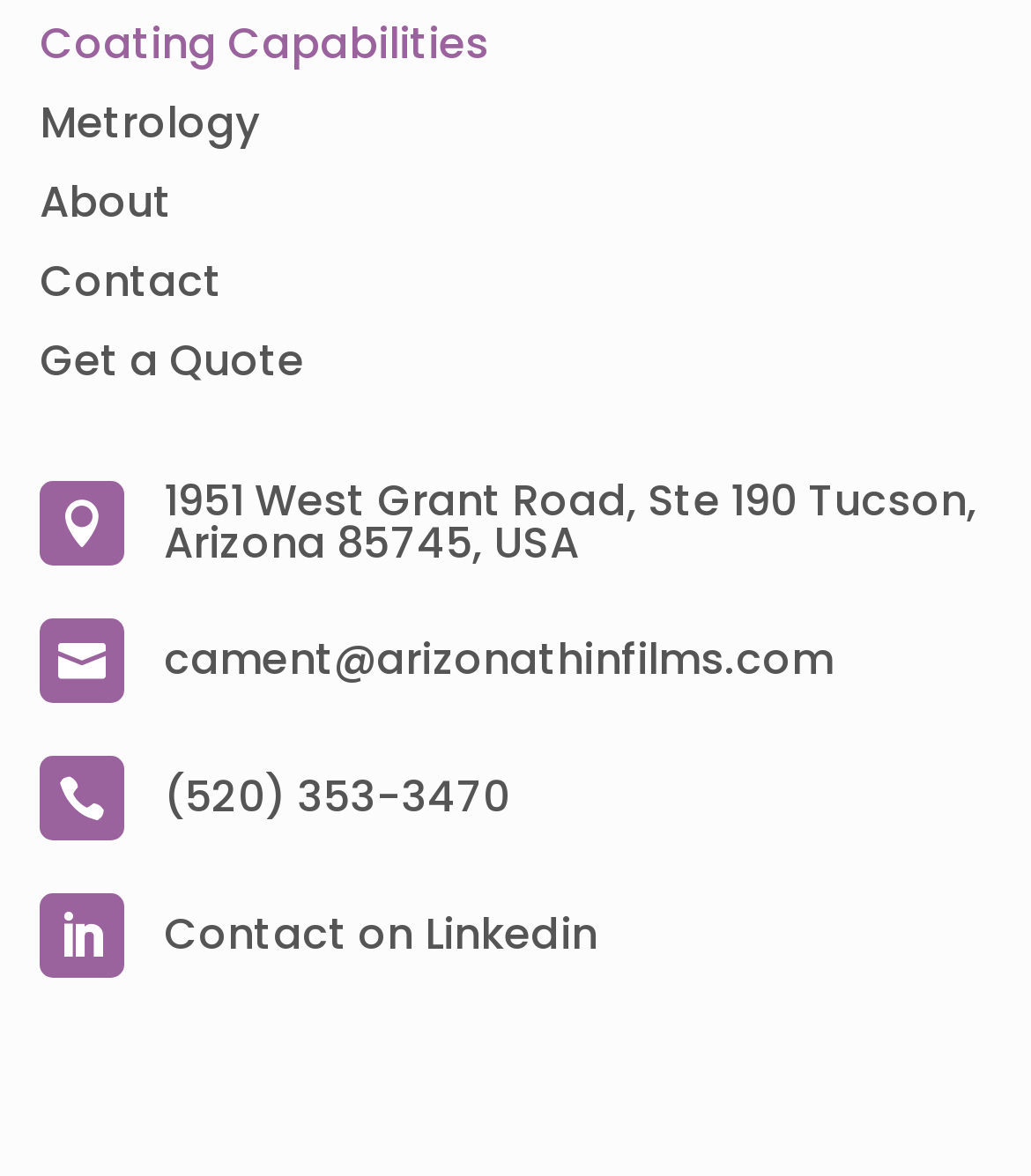What is the phone number to contact the company?
Look at the image and provide a detailed response to the question.

I found the phone number by looking at the heading element that contains the phone number information, which is '(520) 353-3470'. This phone number is likely the contact number for the company.